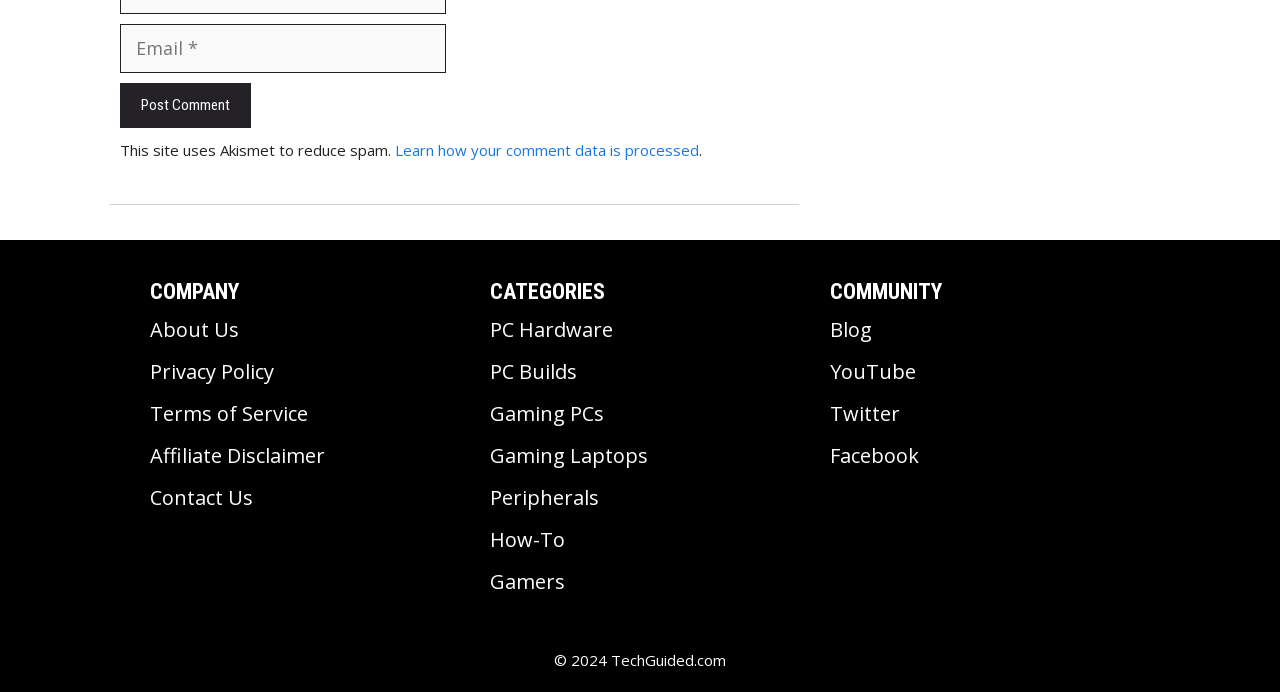Locate the bounding box coordinates of the clickable area needed to fulfill the instruction: "Enter email address".

[0.094, 0.035, 0.348, 0.106]